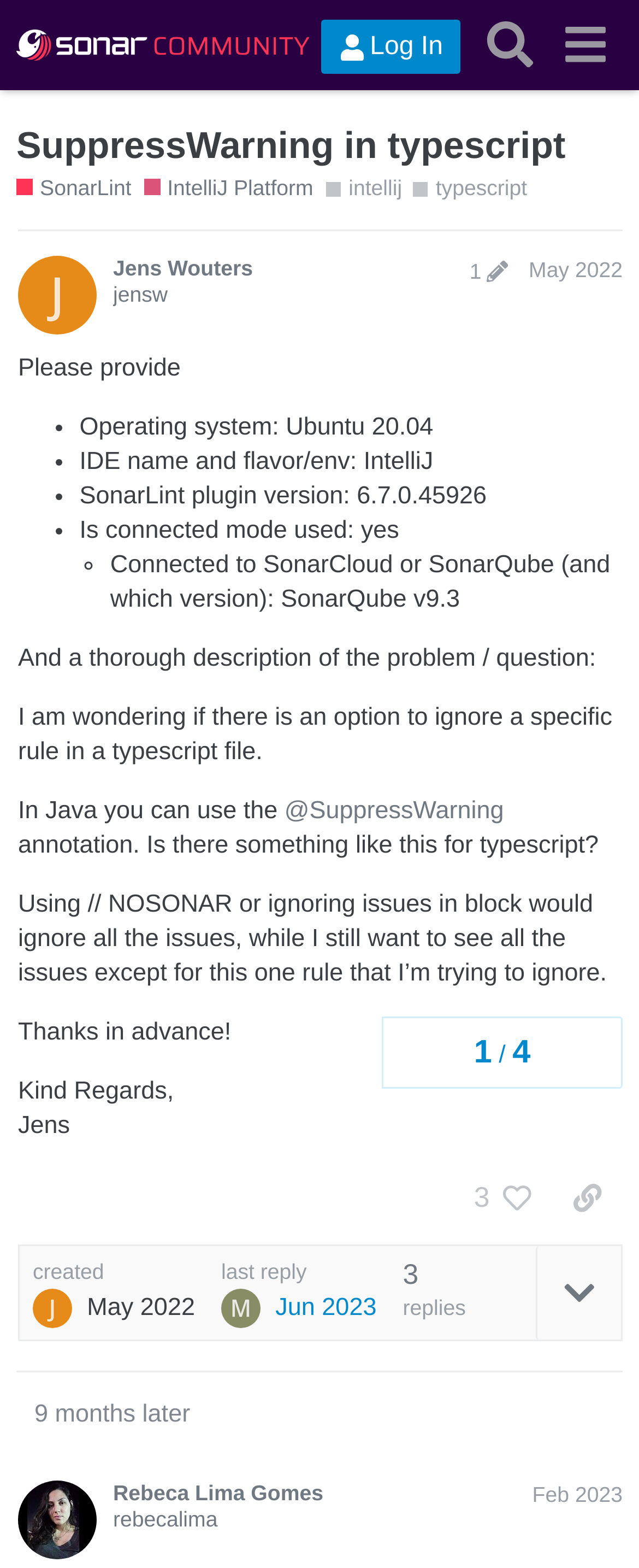Find the bounding box coordinates for the area you need to click to carry out the instruction: "Click the link to SonarLint". The coordinates should be four float numbers between 0 and 1, indicated as [left, top, right, bottom].

[0.026, 0.111, 0.206, 0.13]